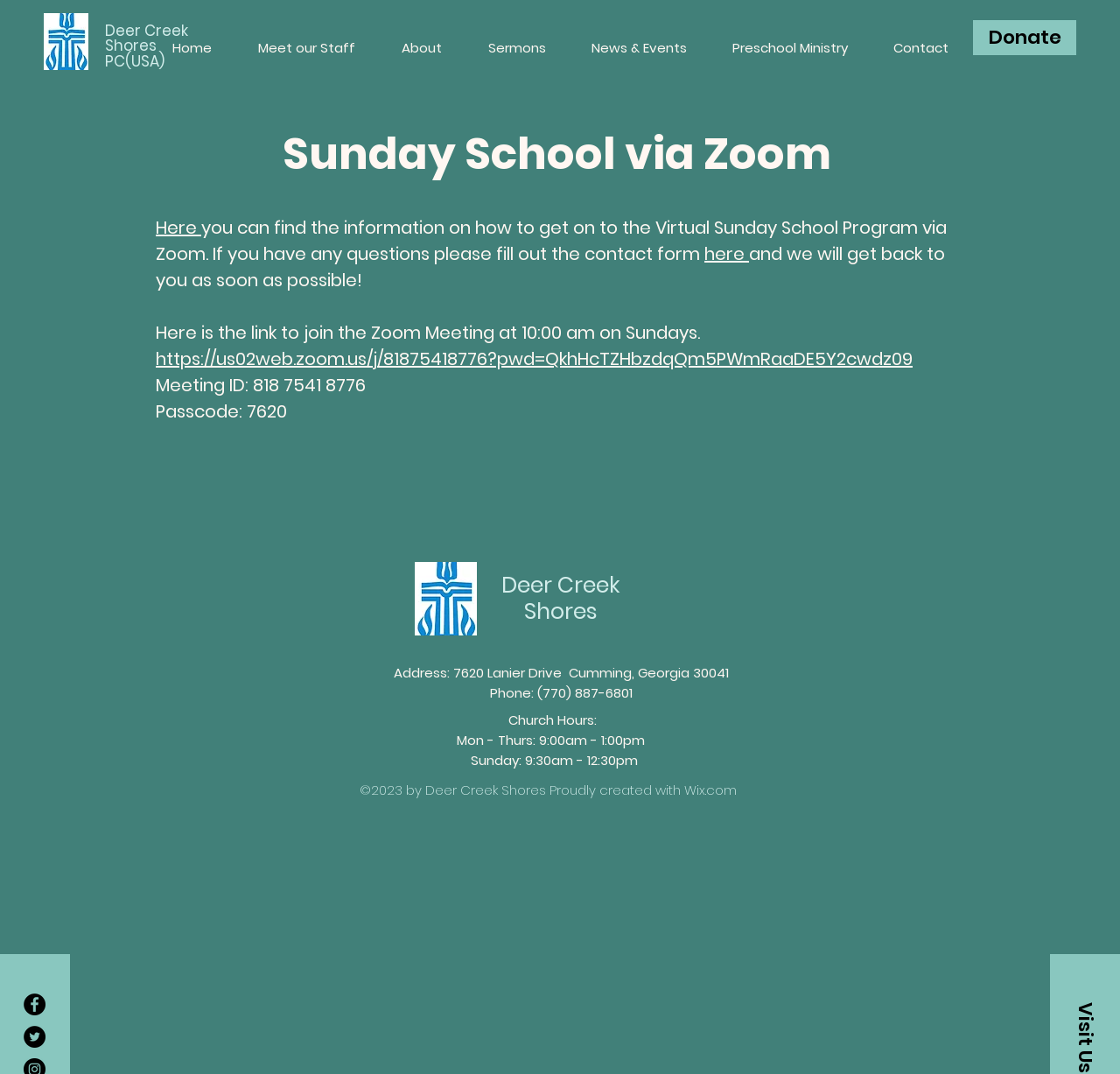Find the bounding box coordinates of the area to click in order to follow the instruction: "Click the 'Donate' button".

[0.869, 0.019, 0.961, 0.051]